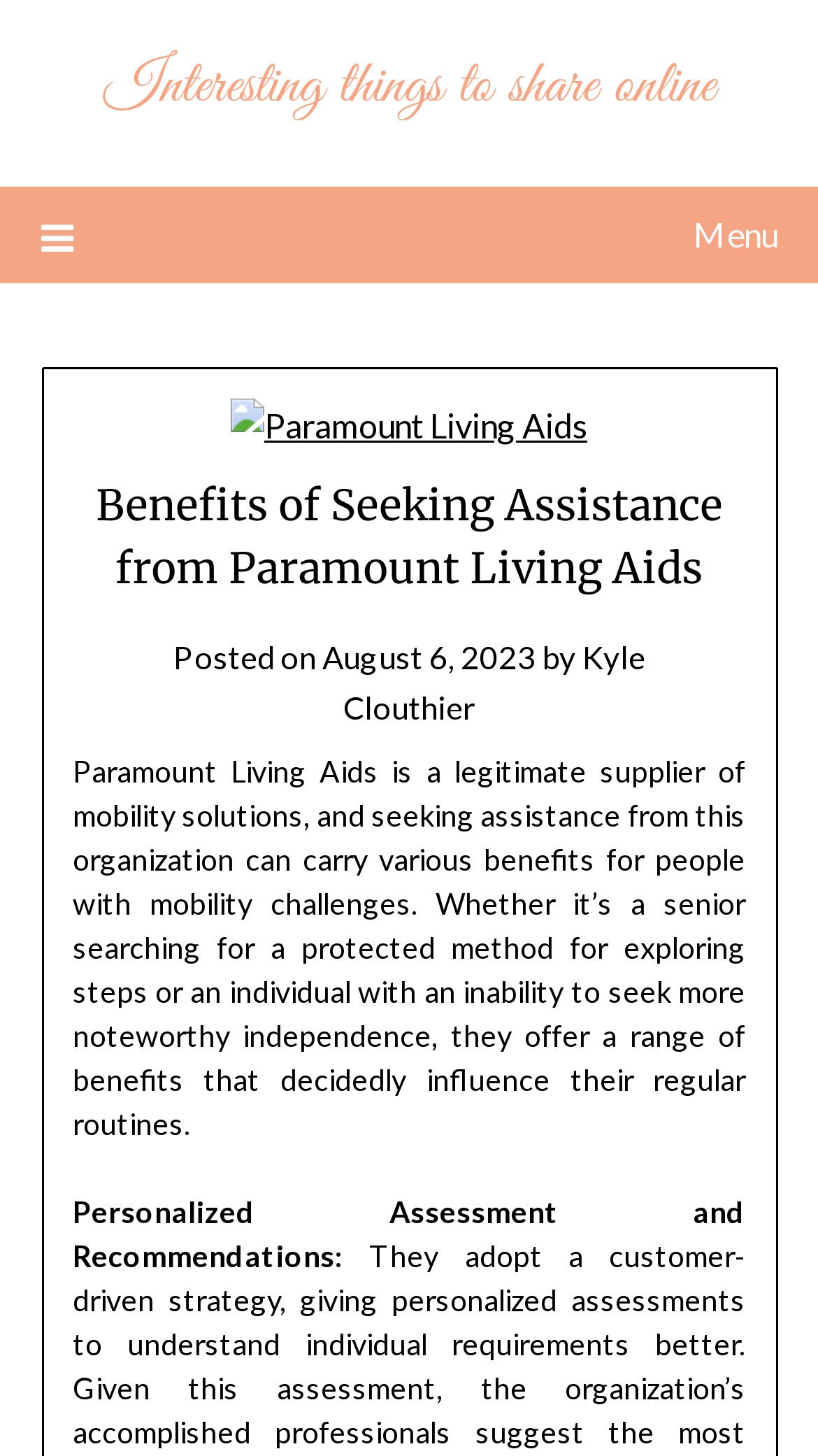Using the details from the image, please elaborate on the following question: What is the benefit of seeking assistance from Paramount Living Aids?

The benefit of seeking assistance from Paramount Living Aids can be found in the paragraph below the heading, where it is written that seeking assistance from this organization can carry various benefits for people with mobility challenges.